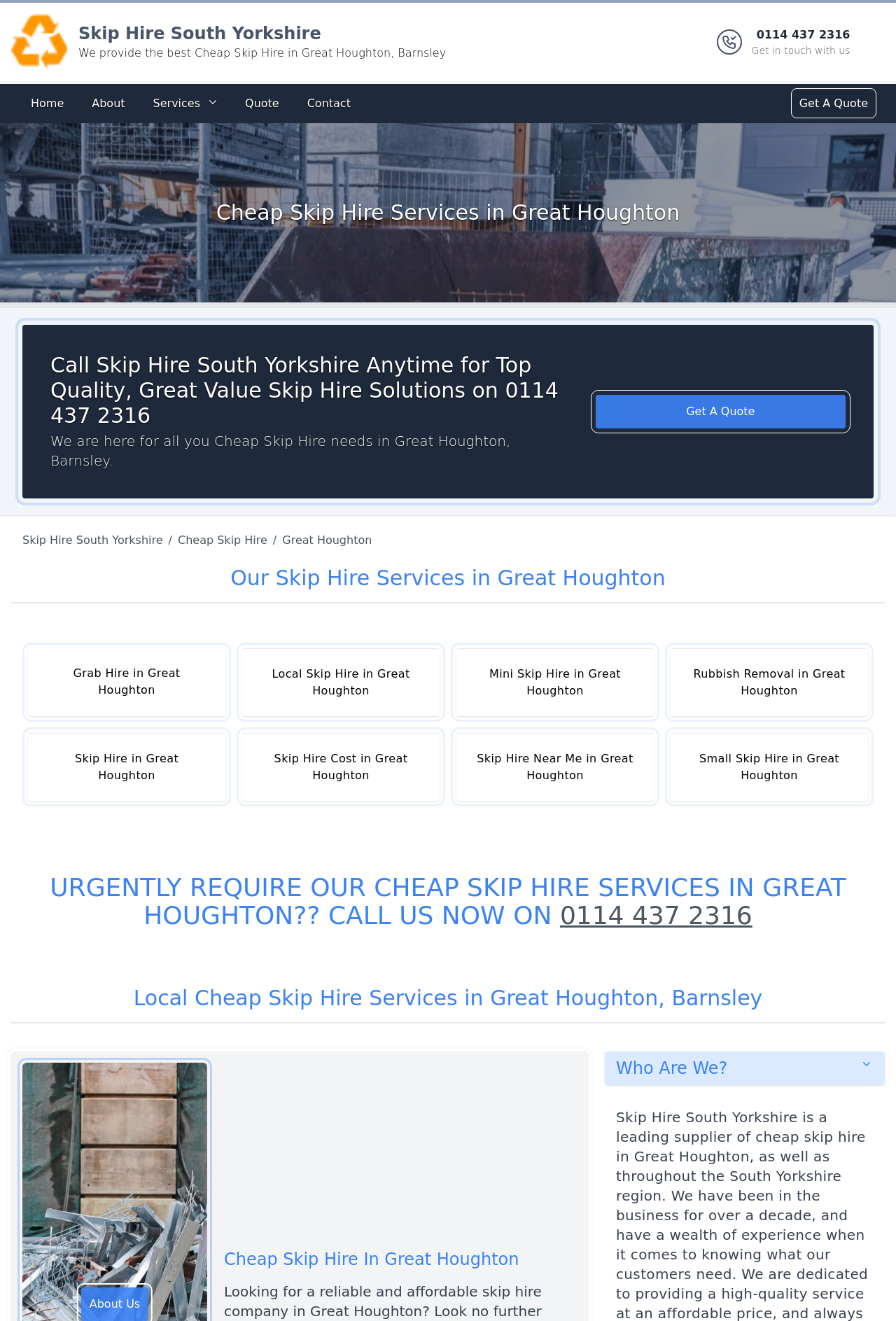Predict the bounding box for the UI component with the following description: "March 2024".

None